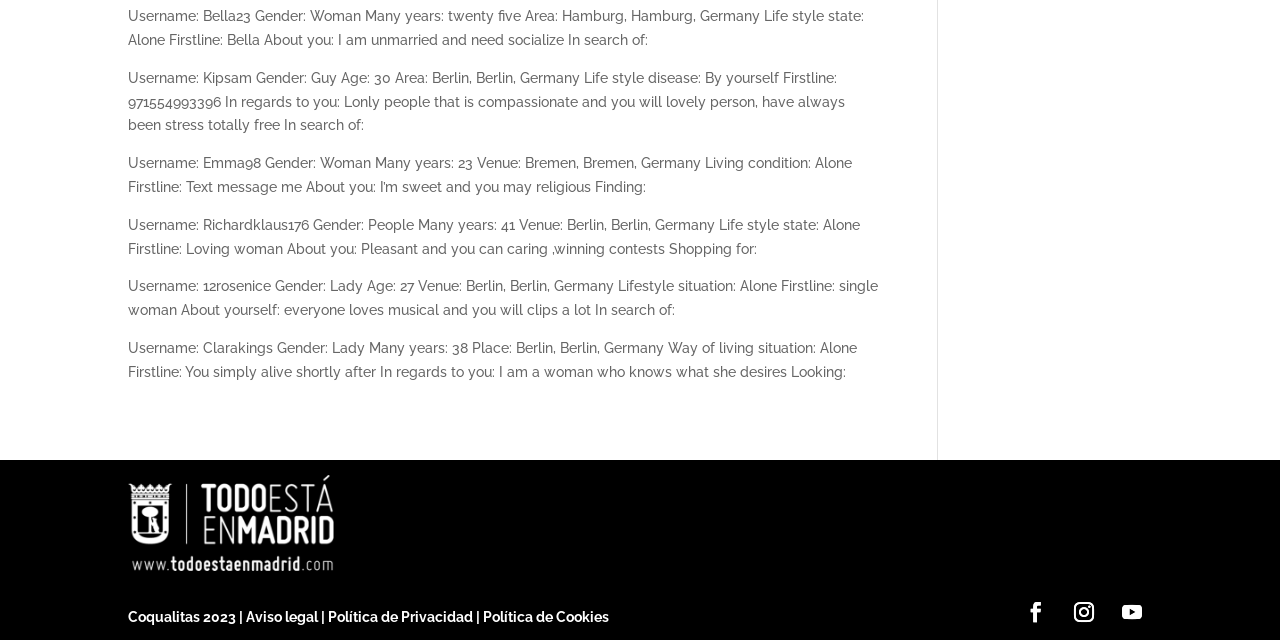How many links are there at the bottom of the page?
Based on the image, respond with a single word or phrase.

5